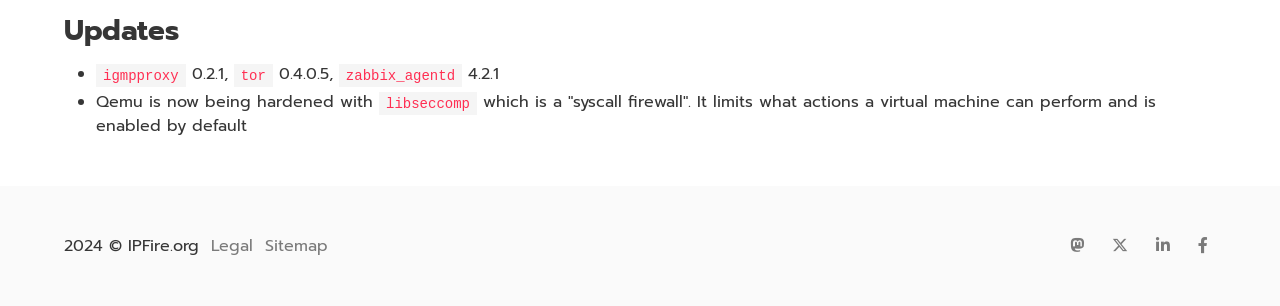What is Qemu hardened with? Refer to the image and provide a one-word or short phrase answer.

libseccomp